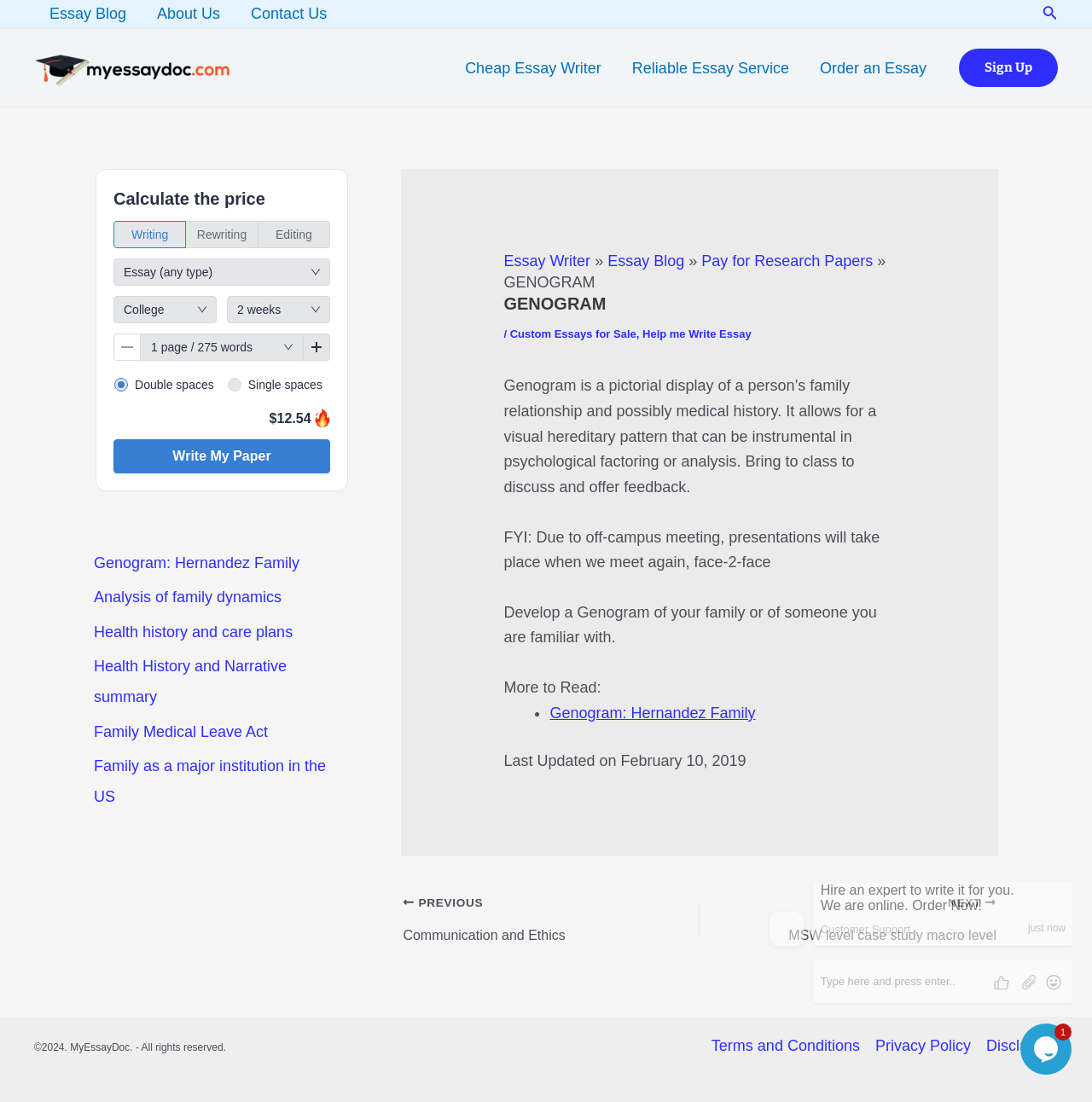Please identify the bounding box coordinates of the element that needs to be clicked to execute the following command: "View the previous post on Communication and Ethics". Provide the bounding box using four float numbers between 0 and 1, formatted as [left, top, right, bottom].

[0.369, 0.807, 0.588, 0.835]